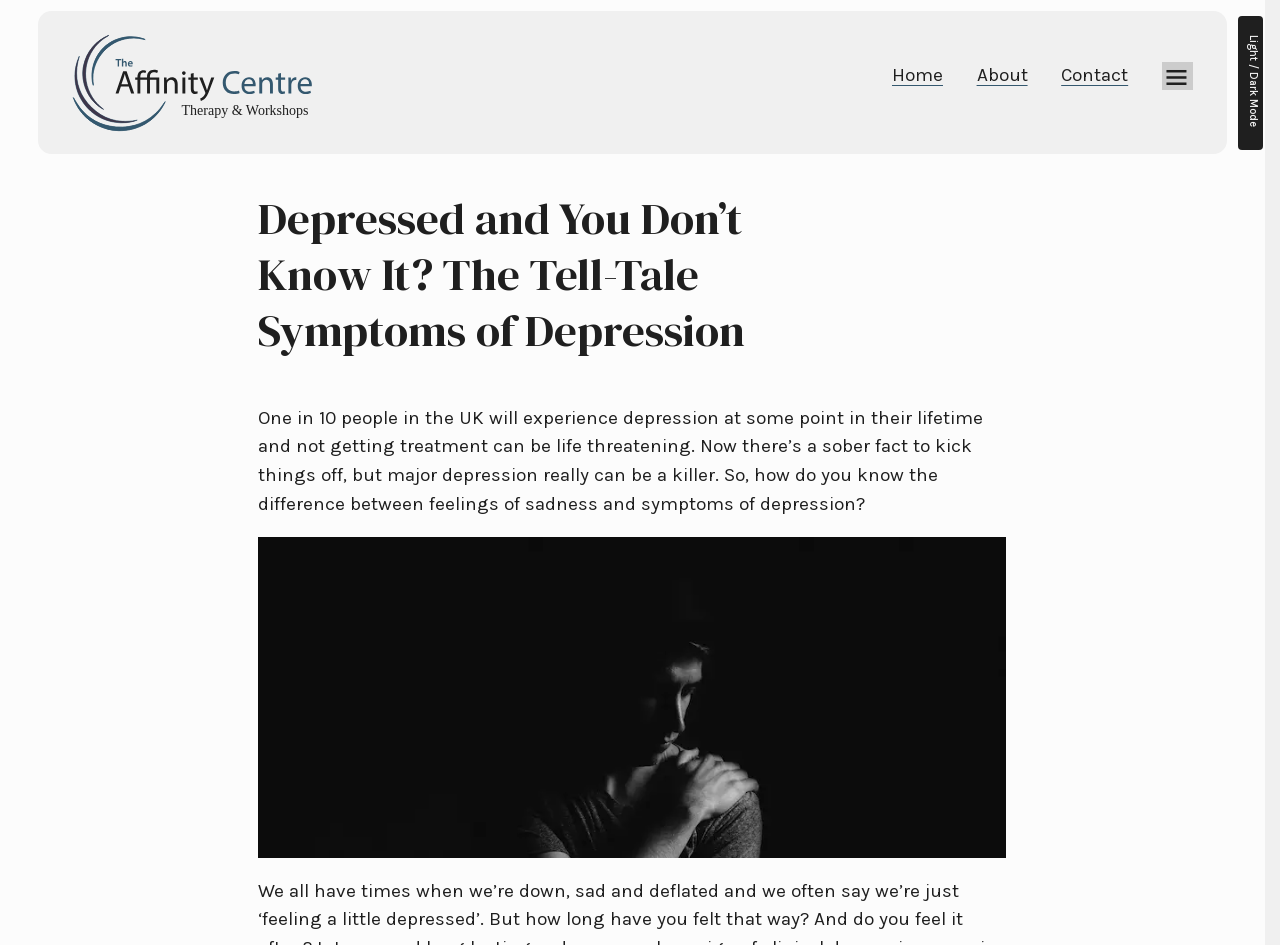How many links are in the top navigation bar?
Answer the question with a detailed and thorough explanation.

I counted the links in the top navigation bar by looking at the elements with 'link' type. I found three links: 'Home', 'About', and 'Contact'.